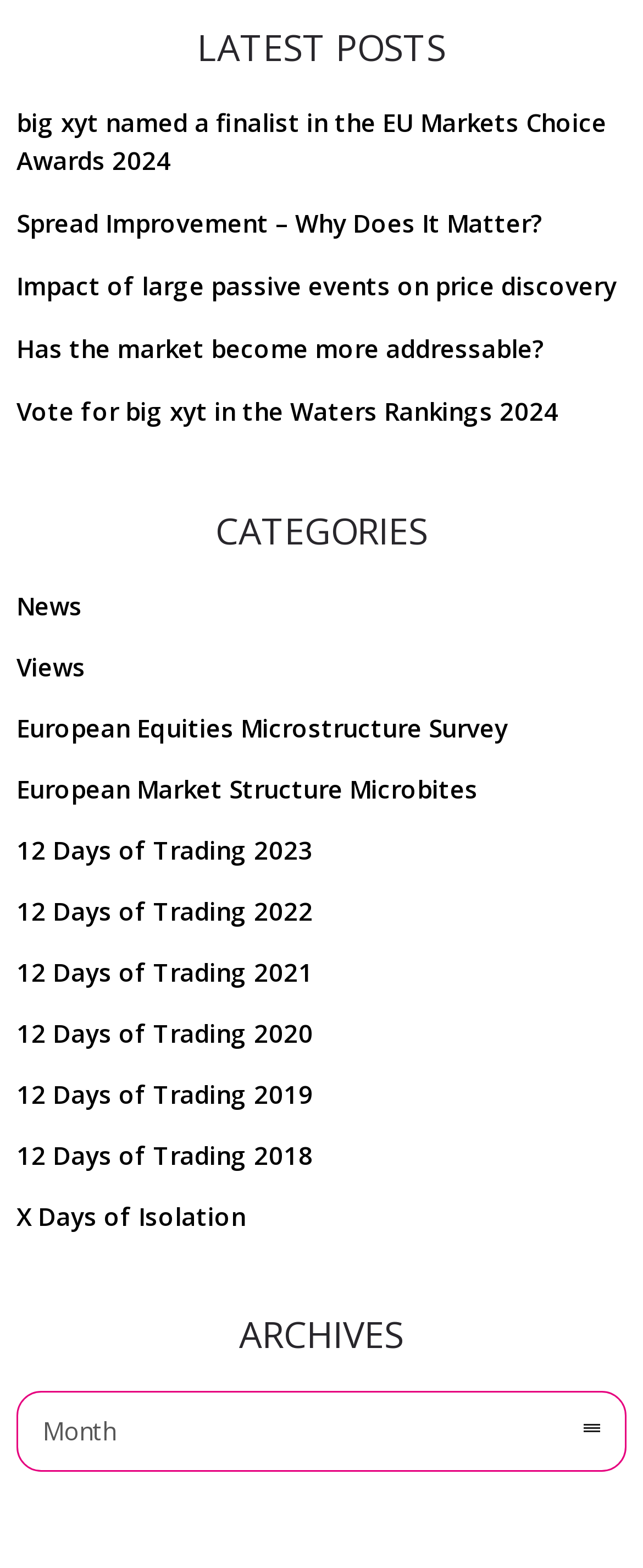Please identify the bounding box coordinates of the element on the webpage that should be clicked to follow this instruction: "go to Spiritueller homepage". The bounding box coordinates should be given as four float numbers between 0 and 1, formatted as [left, top, right, bottom].

None